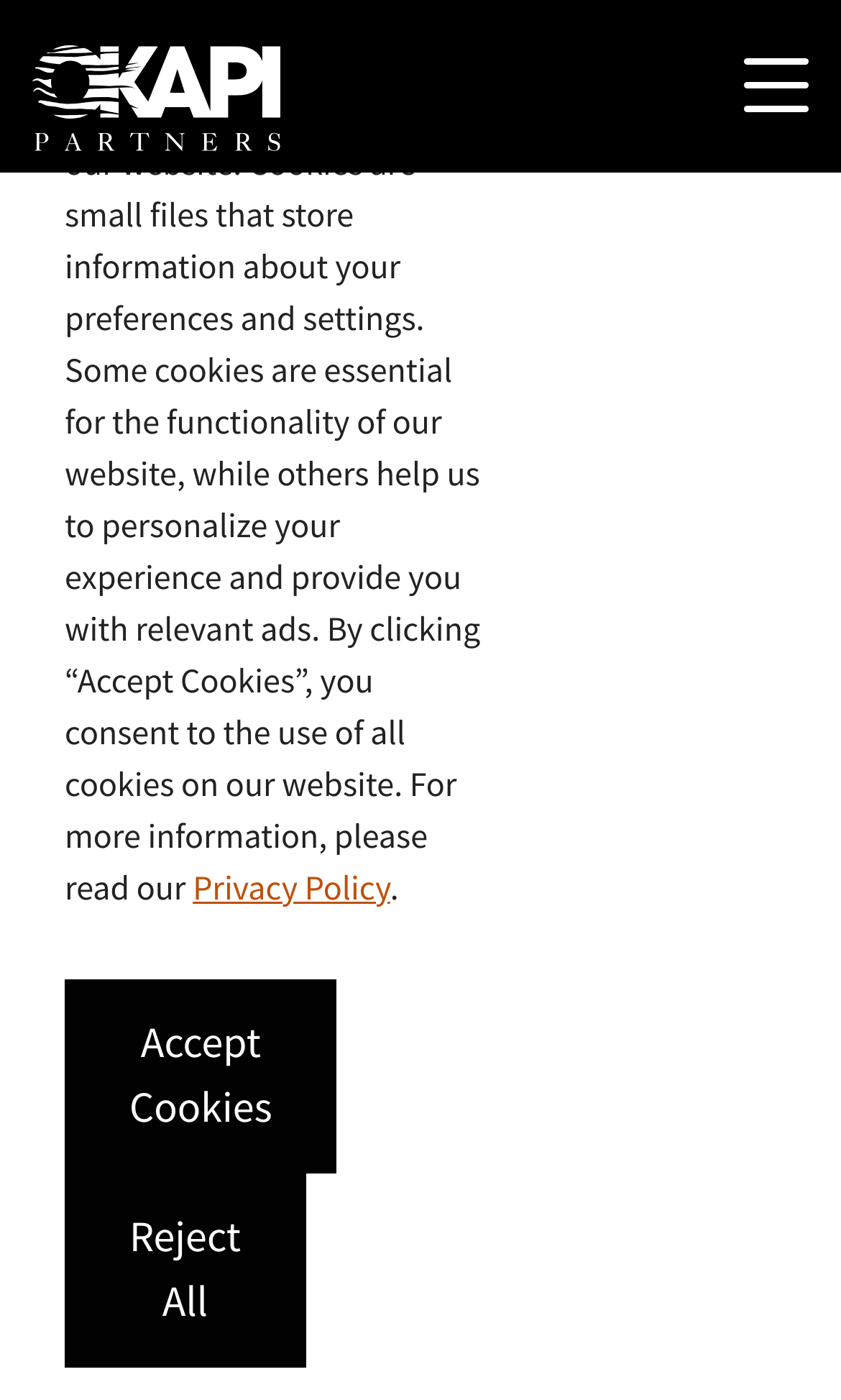Please give a succinct answer to the question in one word or phrase:
What is the date of the interview?

OCTOBER 20, 2018